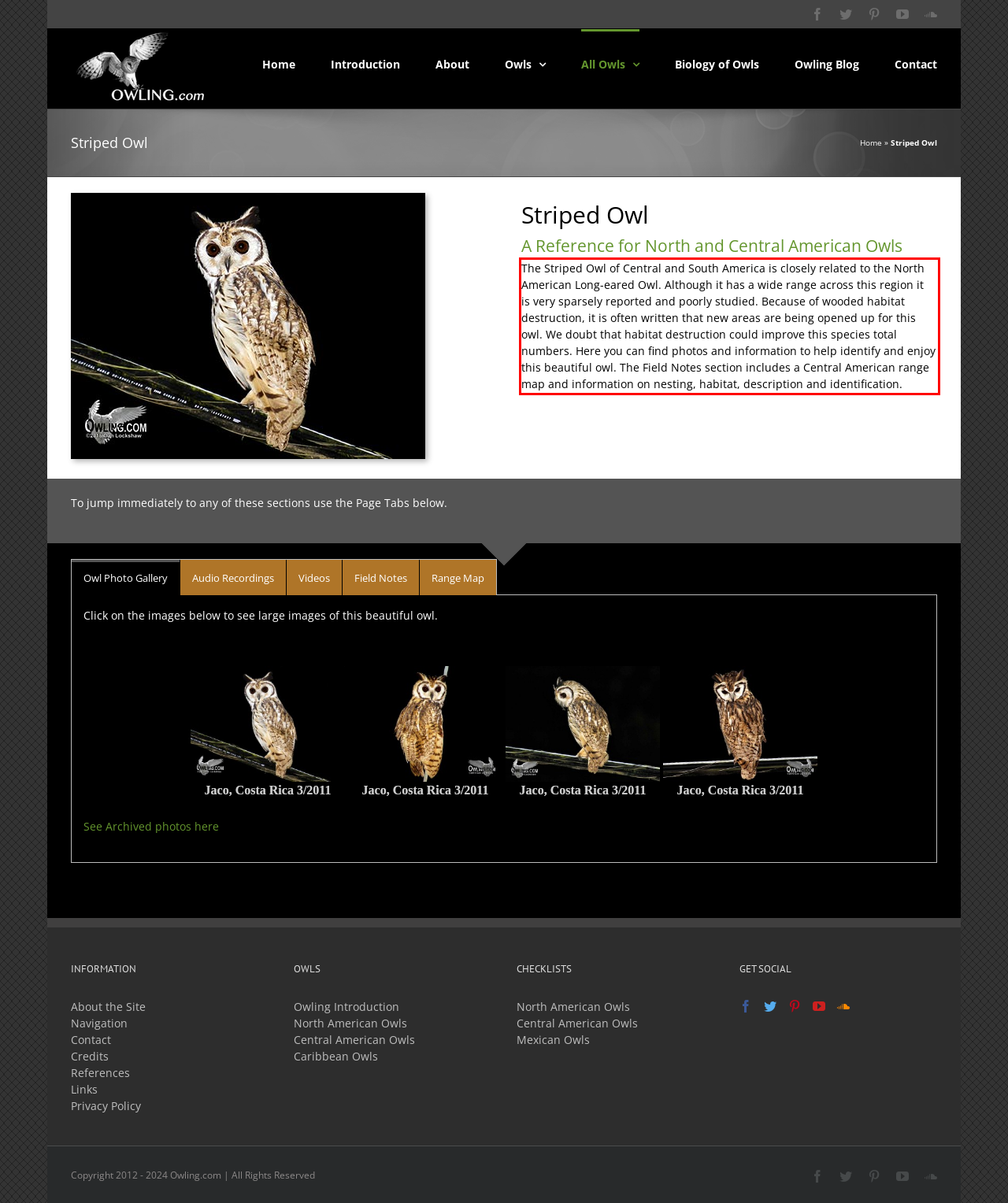Locate the red bounding box in the provided webpage screenshot and use OCR to determine the text content inside it.

The Striped Owl of Central and South America is closely related to the North American Long-eared Owl. Although it has a wide range across this region it is very sparsely reported and poorly studied. Because of wooded habitat destruction, it is often written that new areas are being opened up for this owl. We doubt that habitat destruction could improve this species total numbers. Here you can find photos and information to help identify and enjoy this beautiful owl. The Field Notes section includes a Central American range map and information on nesting, habitat, description and identification.